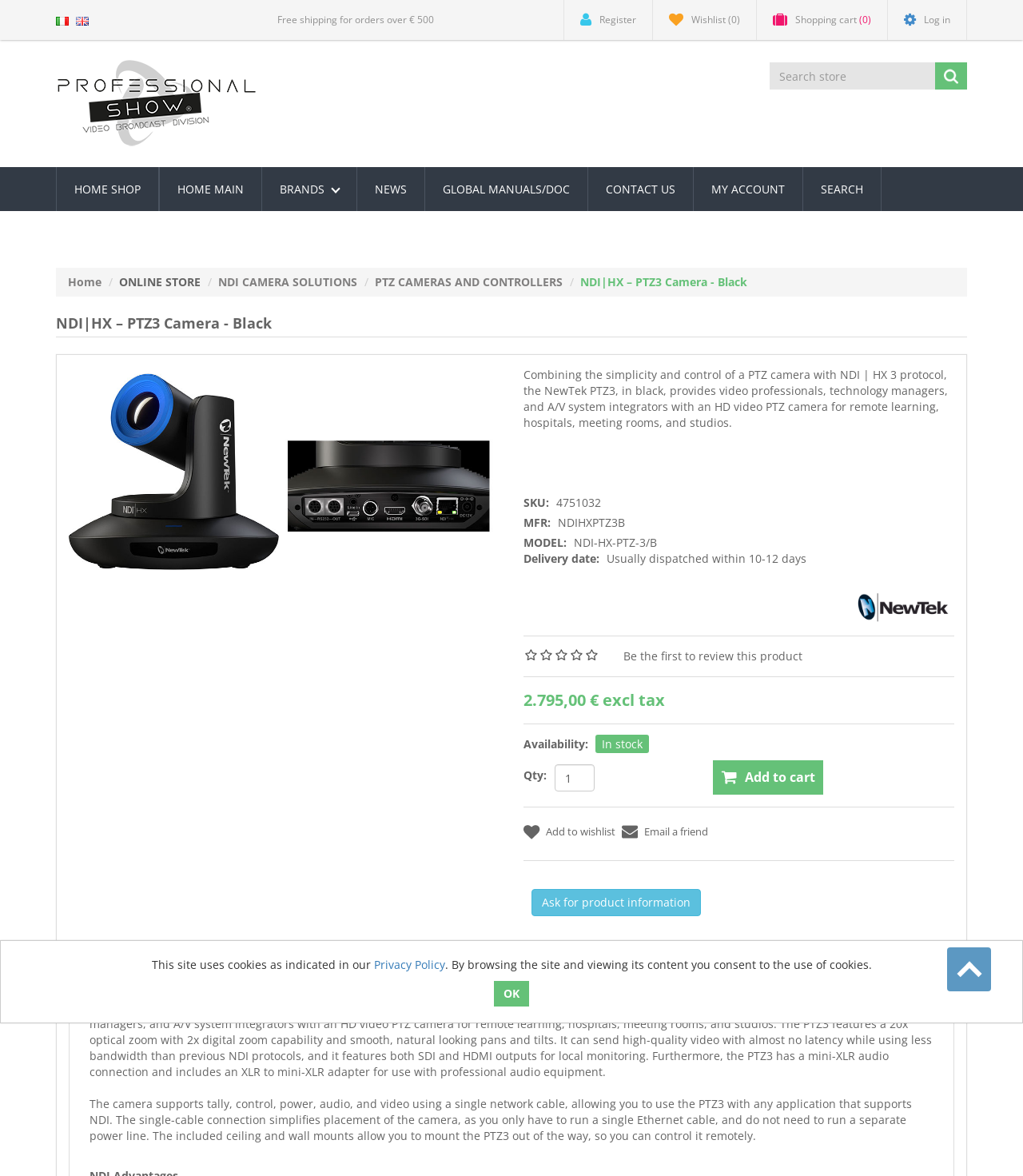Determine the coordinates of the bounding box for the clickable area needed to execute this instruction: "Ask for product information".

[0.52, 0.756, 0.685, 0.779]